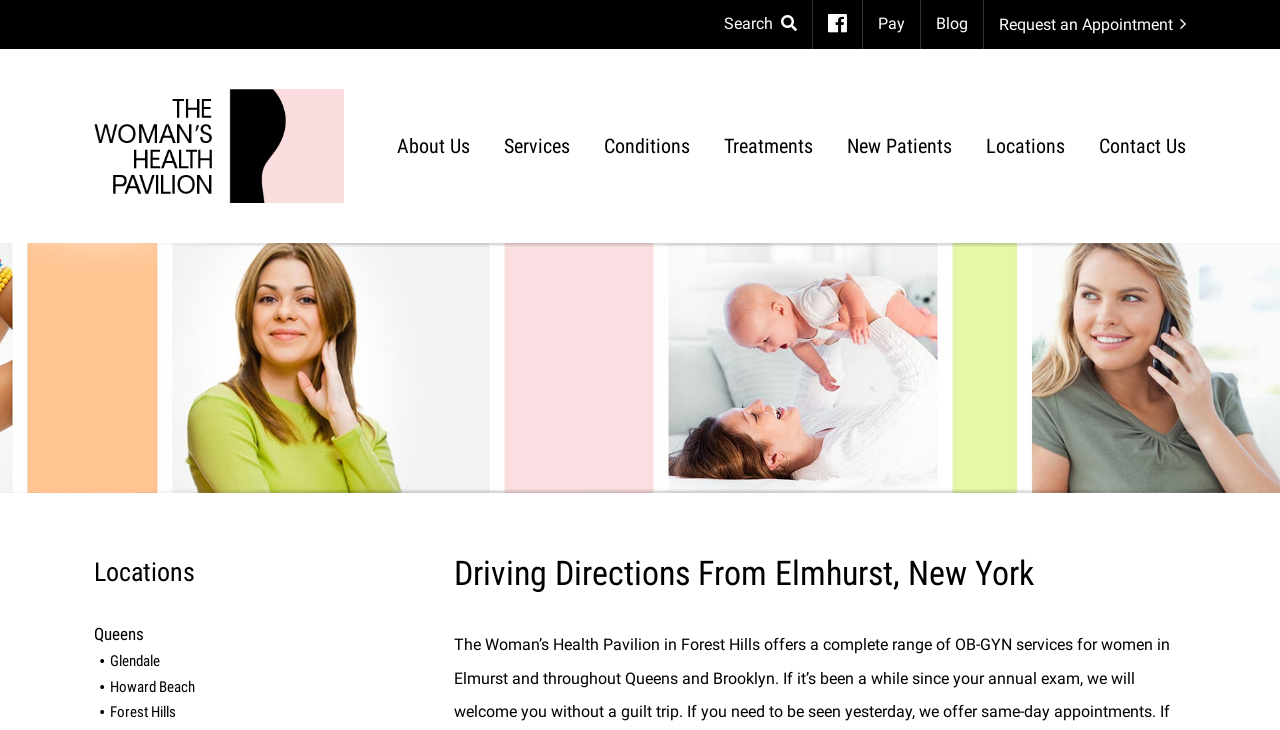Please determine the heading text of this webpage.

Driving Directions From Elmhurst, New York